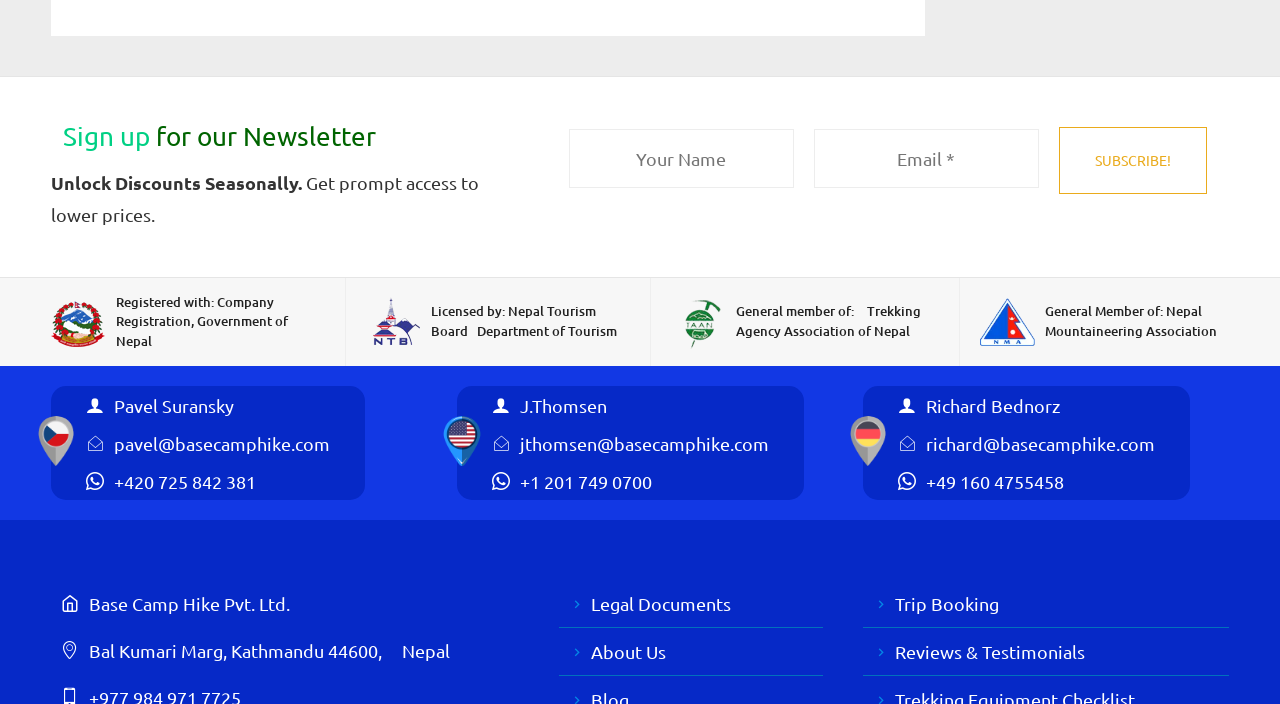How many contact persons are listed?
Based on the content of the image, thoroughly explain and answer the question.

There are three contact persons listed on the webpage: Pavel Suransky, J.Thomsen, and Richard Bednorz, each with their respective email addresses and phone numbers.